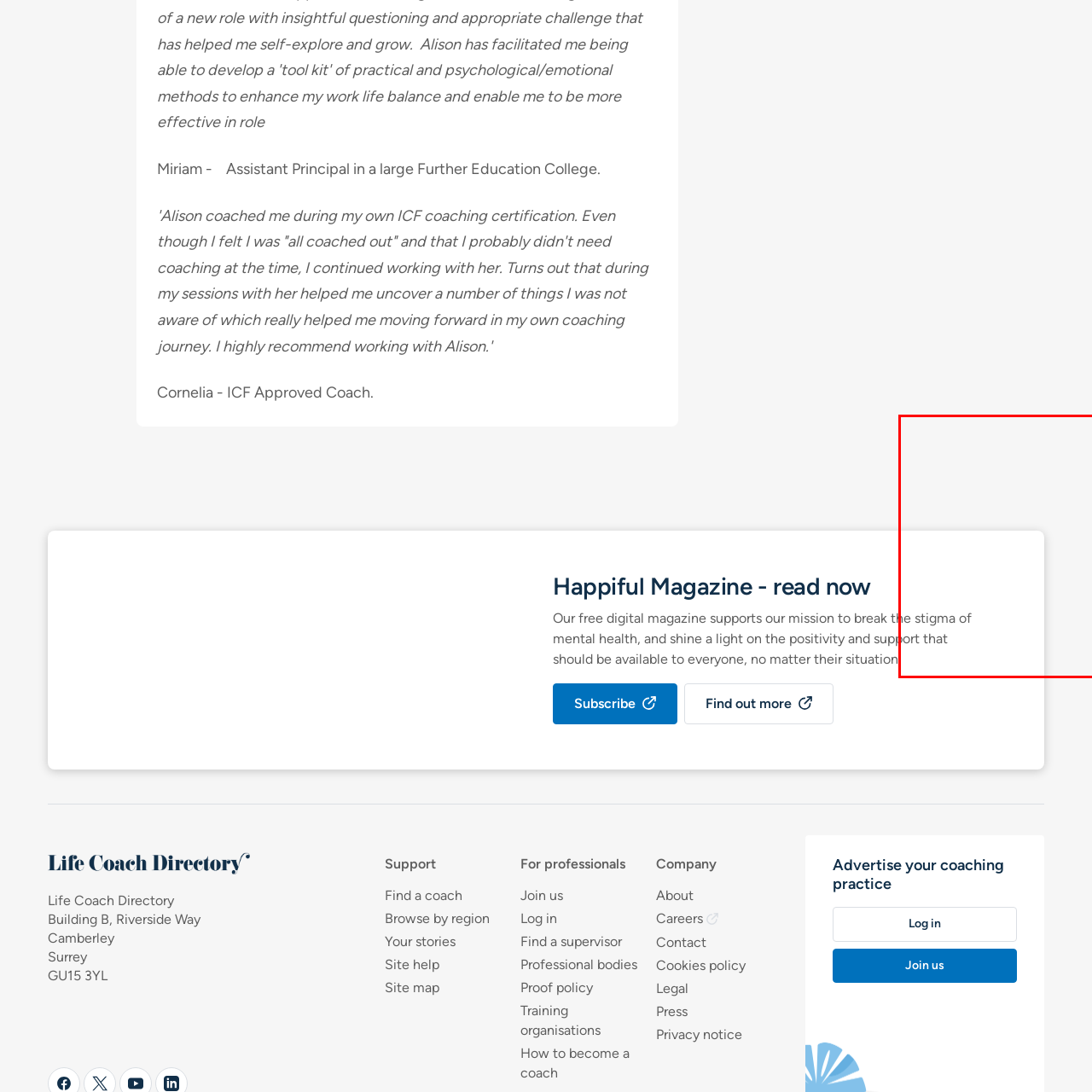Take a close look at the image outlined in red and answer the ensuing question with a single word or phrase:
What is the magazine's commitment to its readers?

Providing valuable content